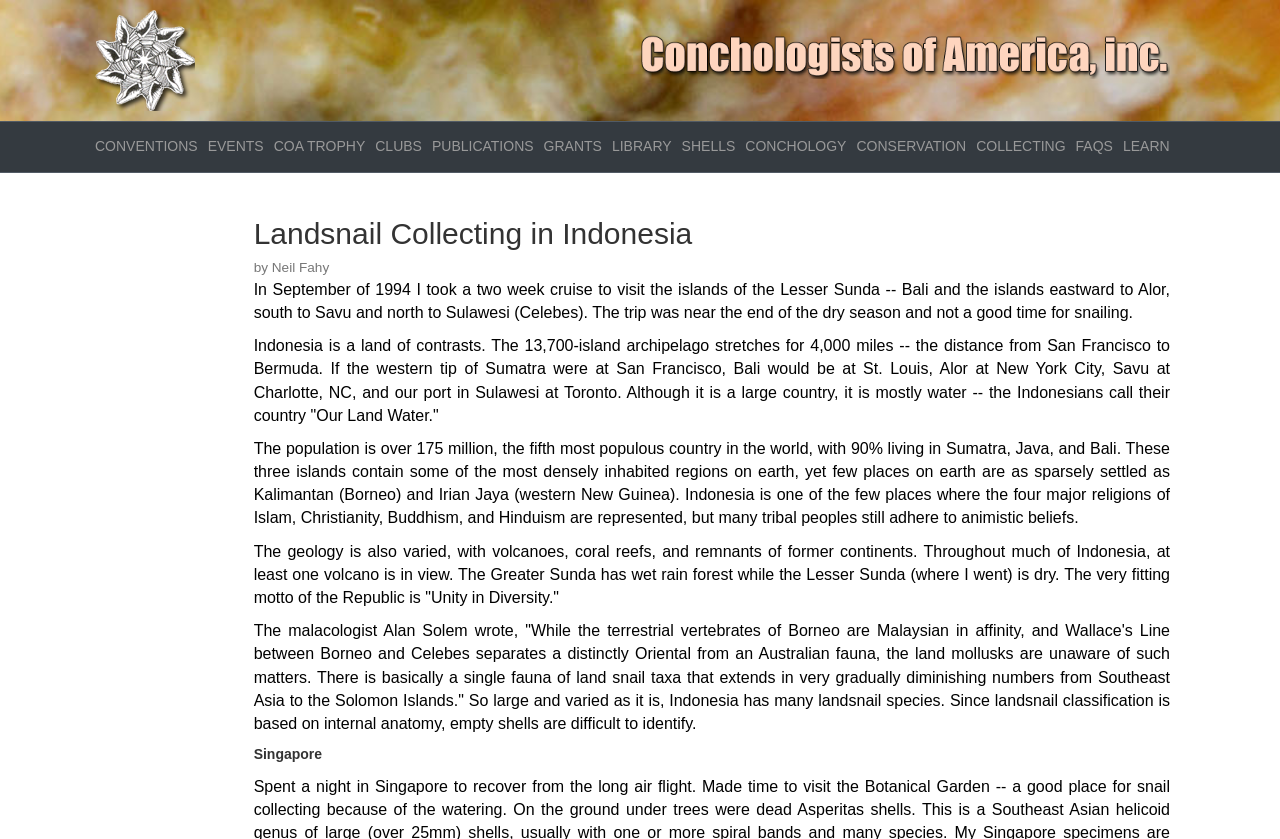Locate the bounding box coordinates of the area that needs to be clicked to fulfill the following instruction: "Click the COLLECTING link". The coordinates should be in the format of four float numbers between 0 and 1, namely [left, top, right, bottom].

[0.759, 0.145, 0.836, 0.205]